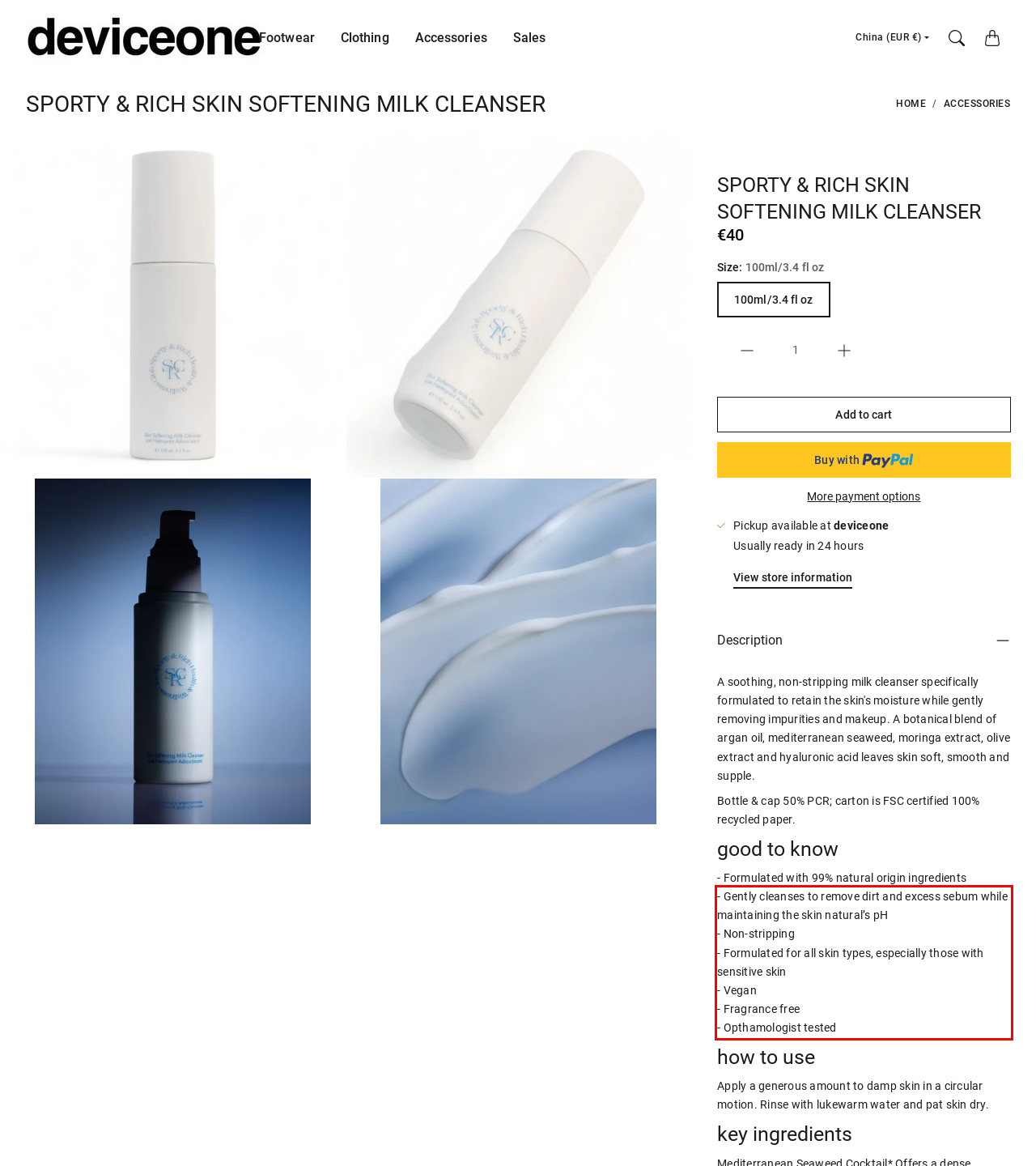Please look at the webpage screenshot and extract the text enclosed by the red bounding box.

- Gently cleanses to remove dirt and excess sebum while maintaining the skin natural’s pH - Non-stripping - Formulated for all skin types, especially those with sensitive skin - Vegan - Fragrance free - Opthamologist tested